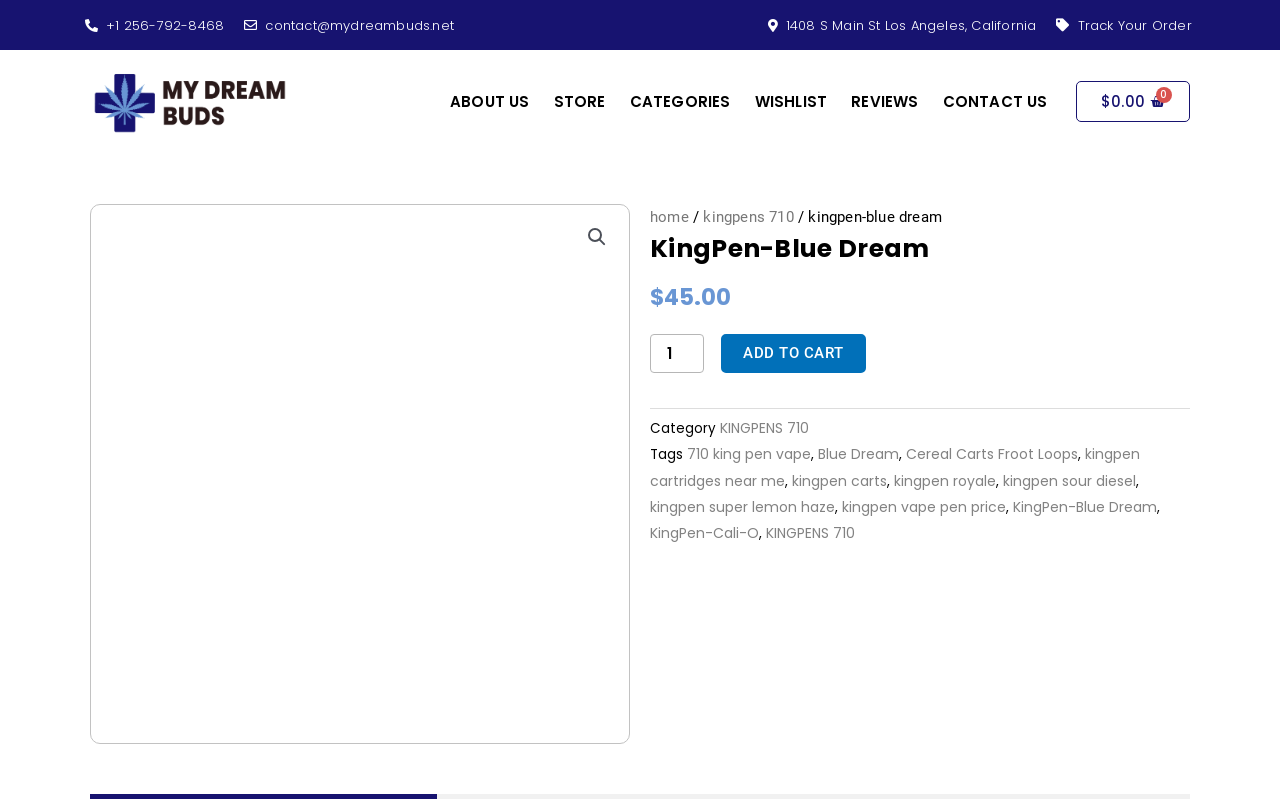Analyze the image and provide a detailed answer to the question: What is the phone number to contact?

I found the phone number by looking at the top navigation bar, where I saw a link with the text '+1 256-792-8468'. This is likely the phone number to contact the company or store.